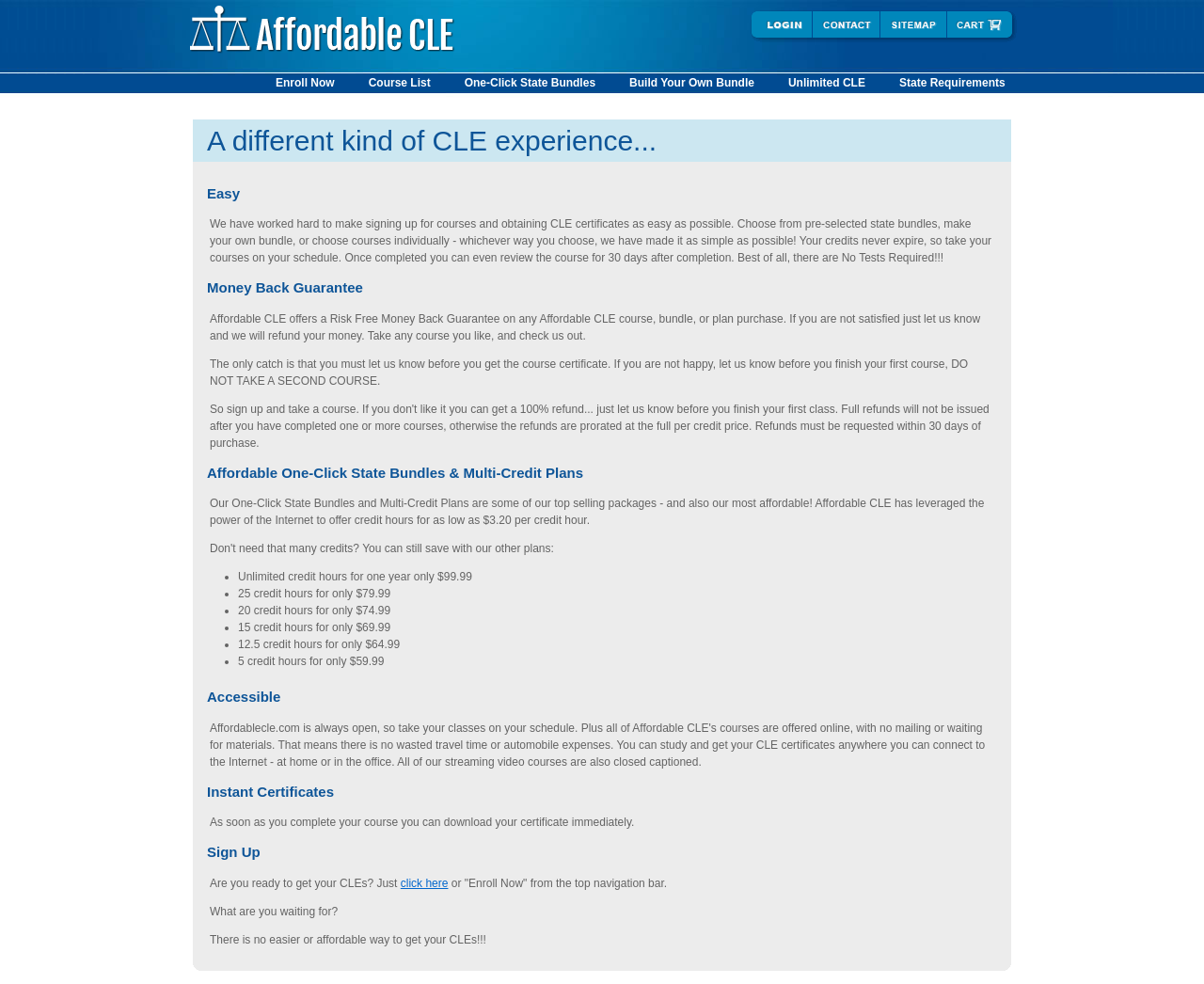Refer to the element description StumbleUpon and identify the corresponding bounding box in the screenshot. Format the coordinates as (top-left x, top-left y, bottom-right x, bottom-right y) with values in the range of 0 to 1.

None